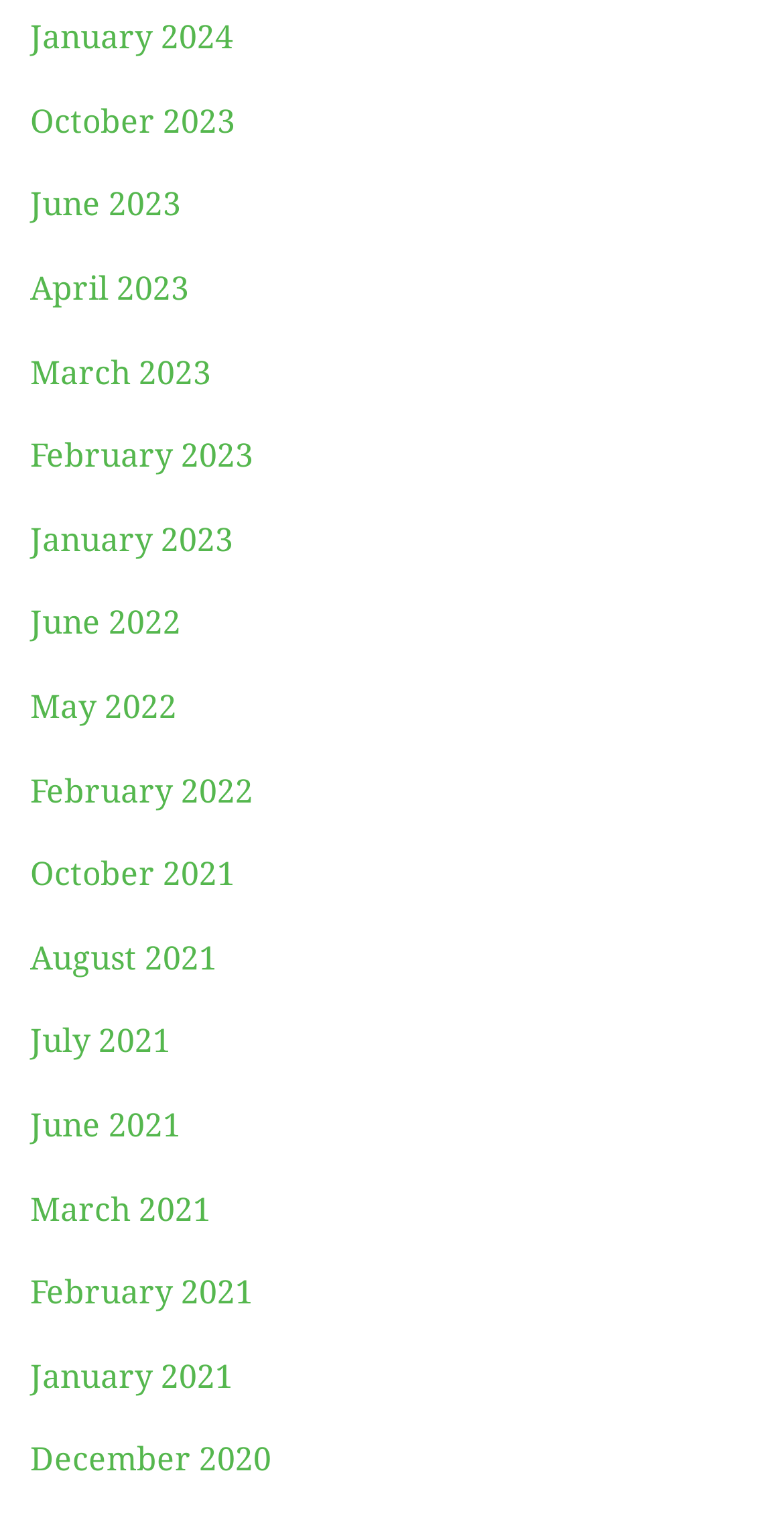Please find the bounding box coordinates of the element that needs to be clicked to perform the following instruction: "Access February 2021". The bounding box coordinates should be four float numbers between 0 and 1, represented as [left, top, right, bottom].

[0.038, 0.832, 0.323, 0.857]